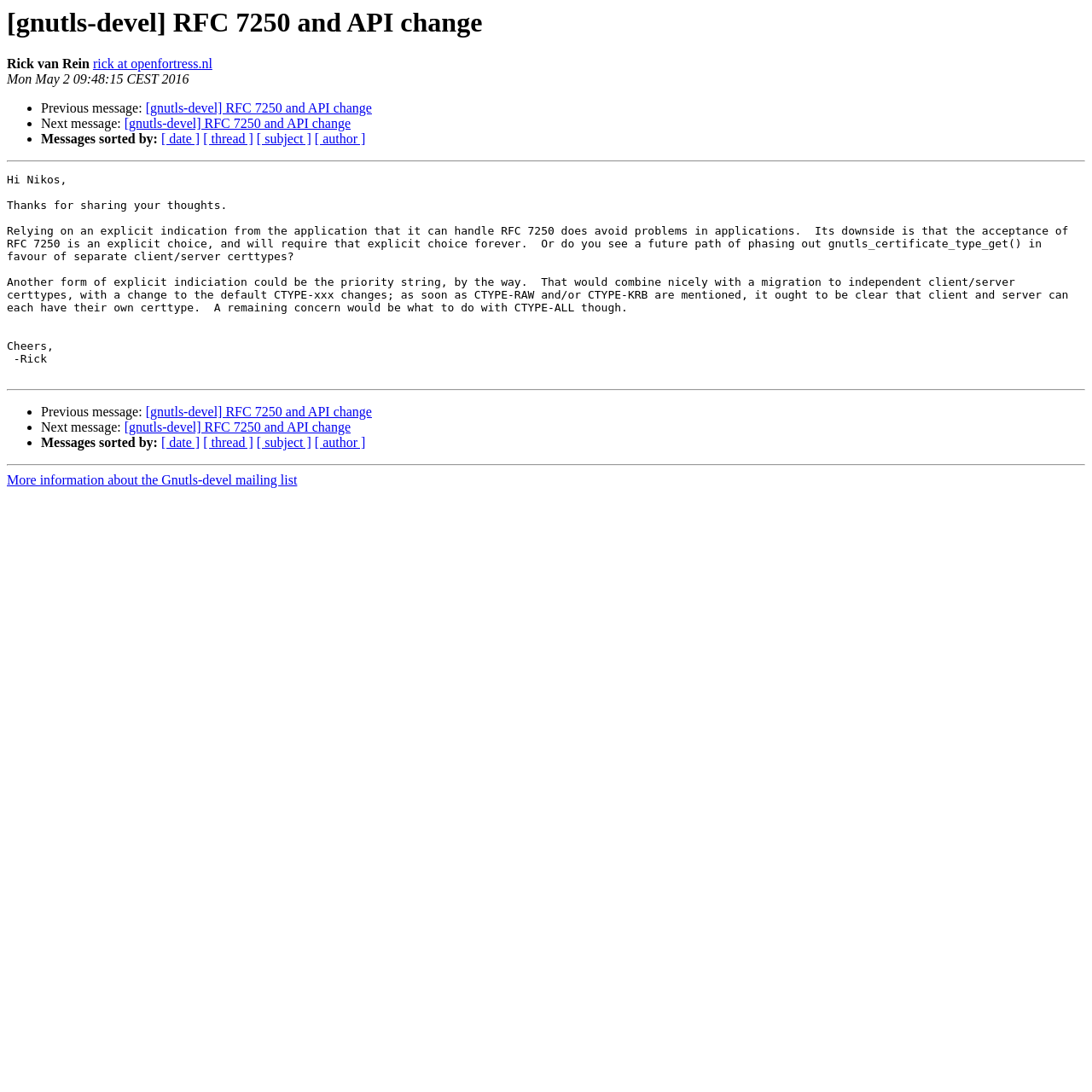Please identify the webpage's heading and generate its text content.

[gnutls-devel] RFC 7250 and API change